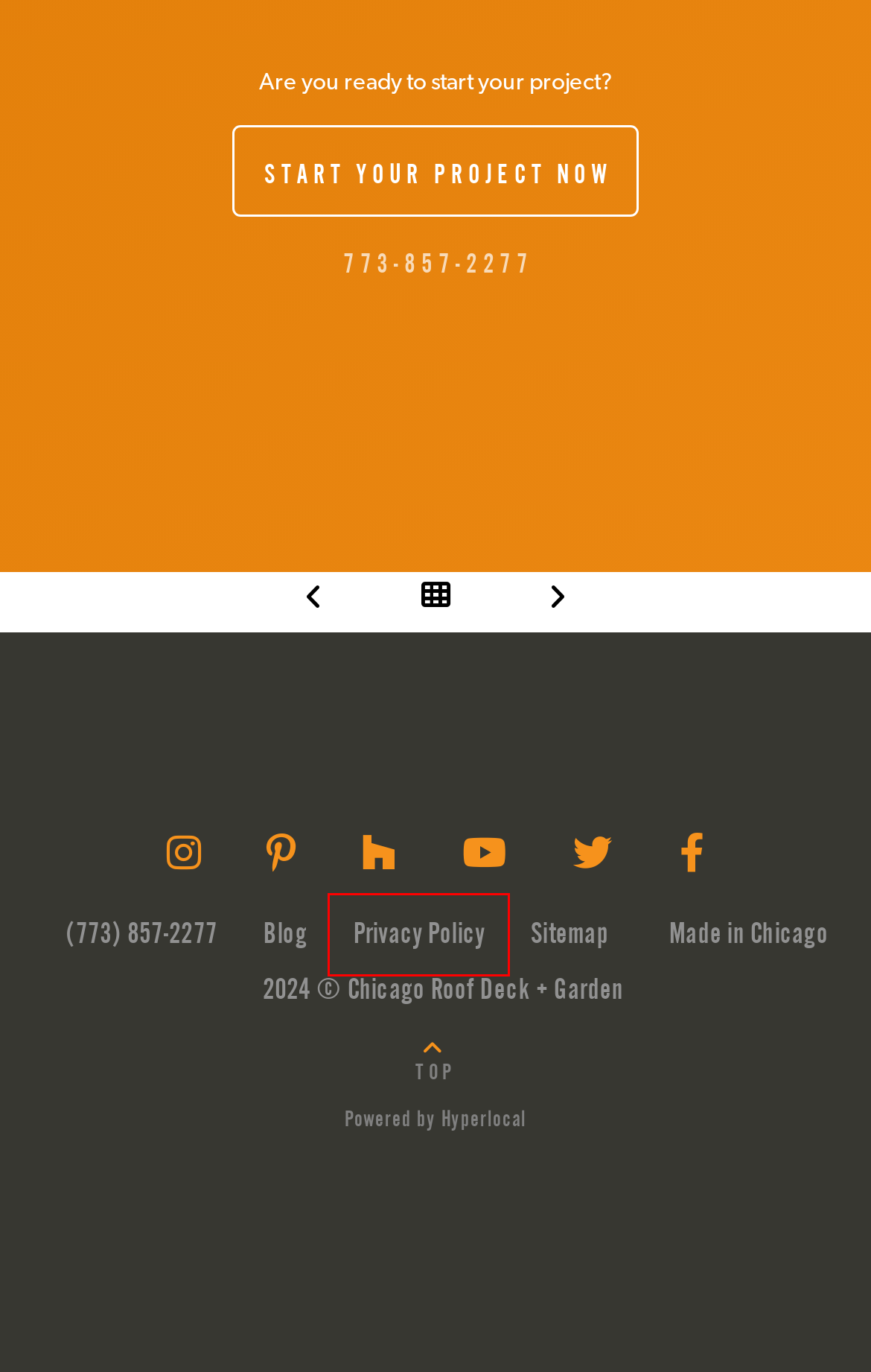You are given a screenshot of a webpage with a red rectangle bounding box around a UI element. Select the webpage description that best matches the new webpage after clicking the element in the bounding box. Here are the candidates:
A. Outdoor Planter | Elements | Chicago Roof Deck + Garden
B. Get Seen and Grow with Hyperlocal Inc. | Digital Transformations
C. Blog | Chicago Roof Deck + Garden
D. Sitemap | Chicago Roof Deck + Garden
E. Bucktown Garage Roof Deck Renovation | Projects | Chicago Roof Deck + Garden
F. Privacy Policy | Chicago Roof Deck + Garden
G. Team | Chicago Roof Deck + Garden
H. Outdoor Heater | Elements | Chicago Roof Deck + Garden

F